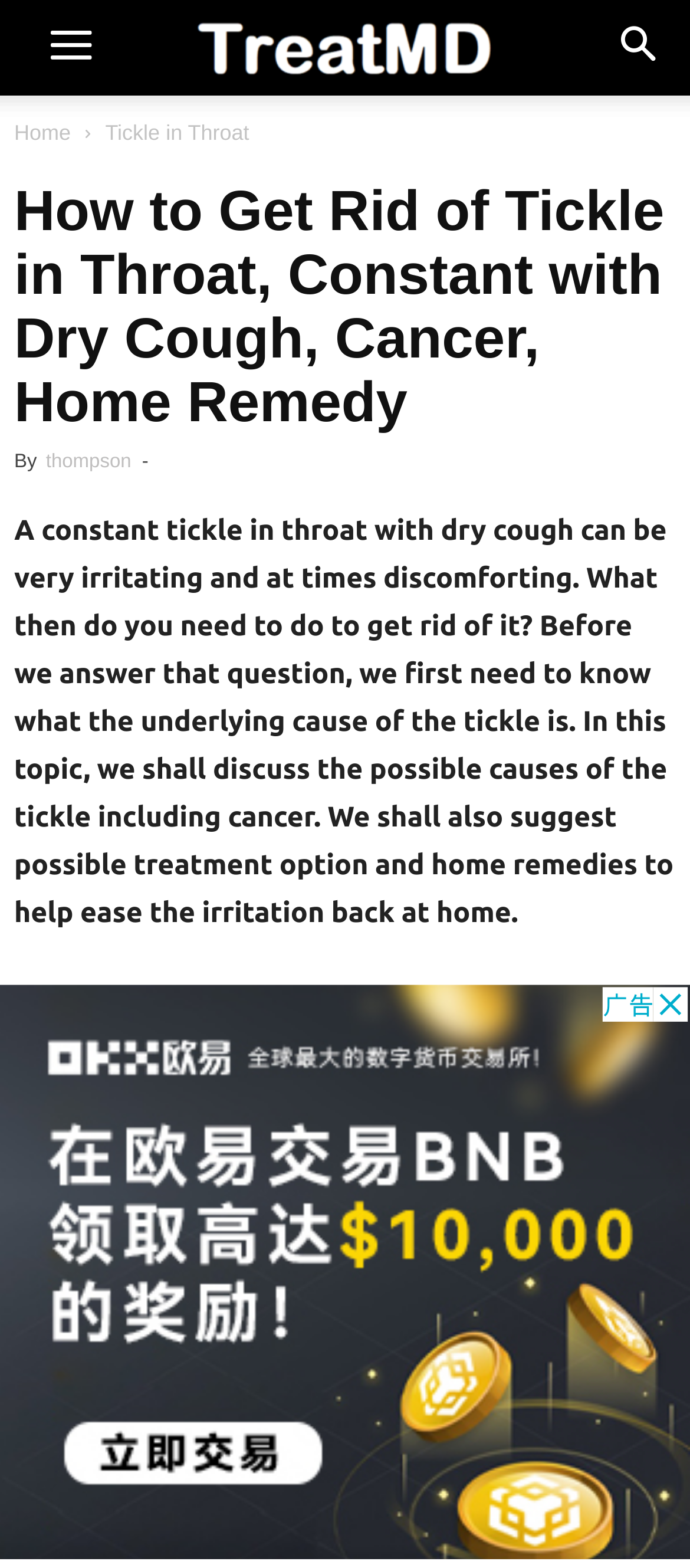Please find and generate the text of the main heading on the webpage.

How to Get Rid of Tickle in Throat, Constant with Dry Cough, Cancer, Home Remedy